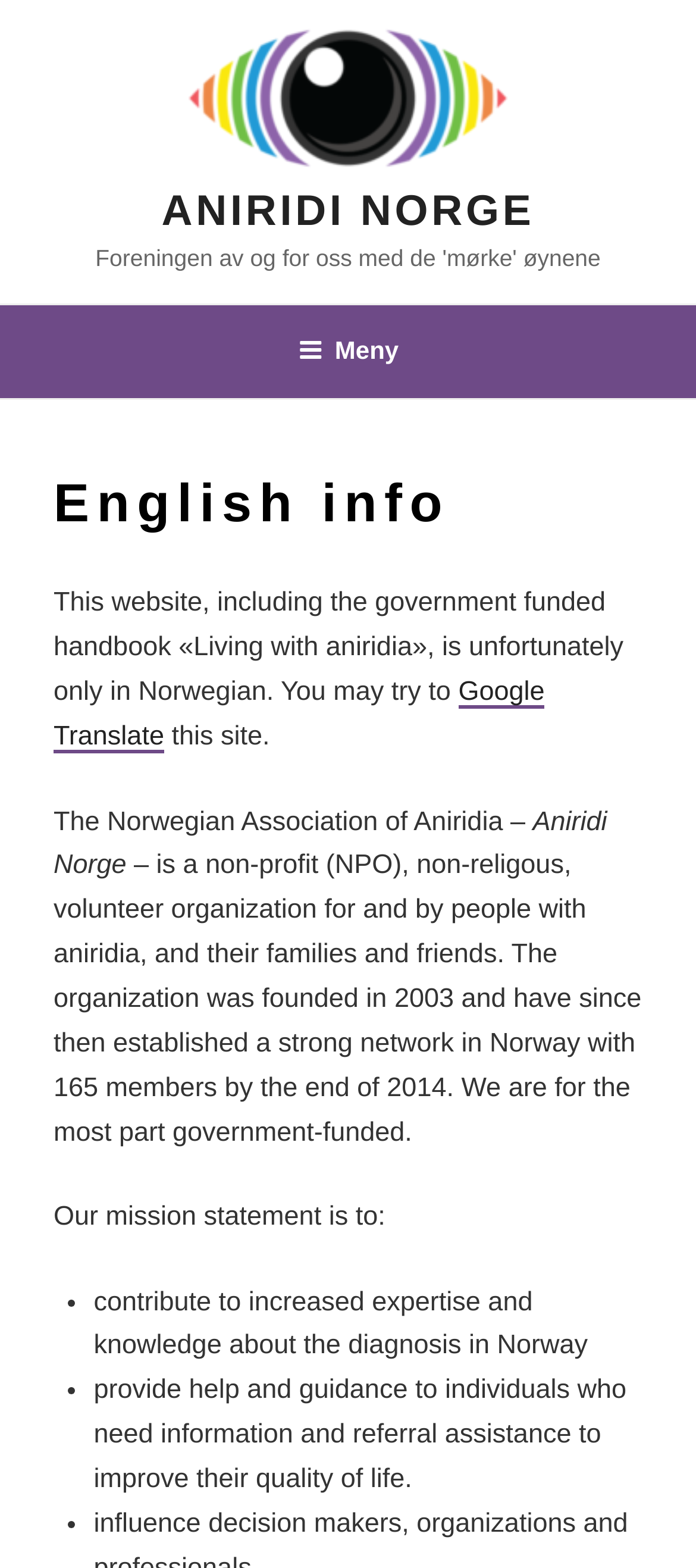Give a concise answer using only one word or phrase for this question:
What is the name of the organization?

Aniridi Norge